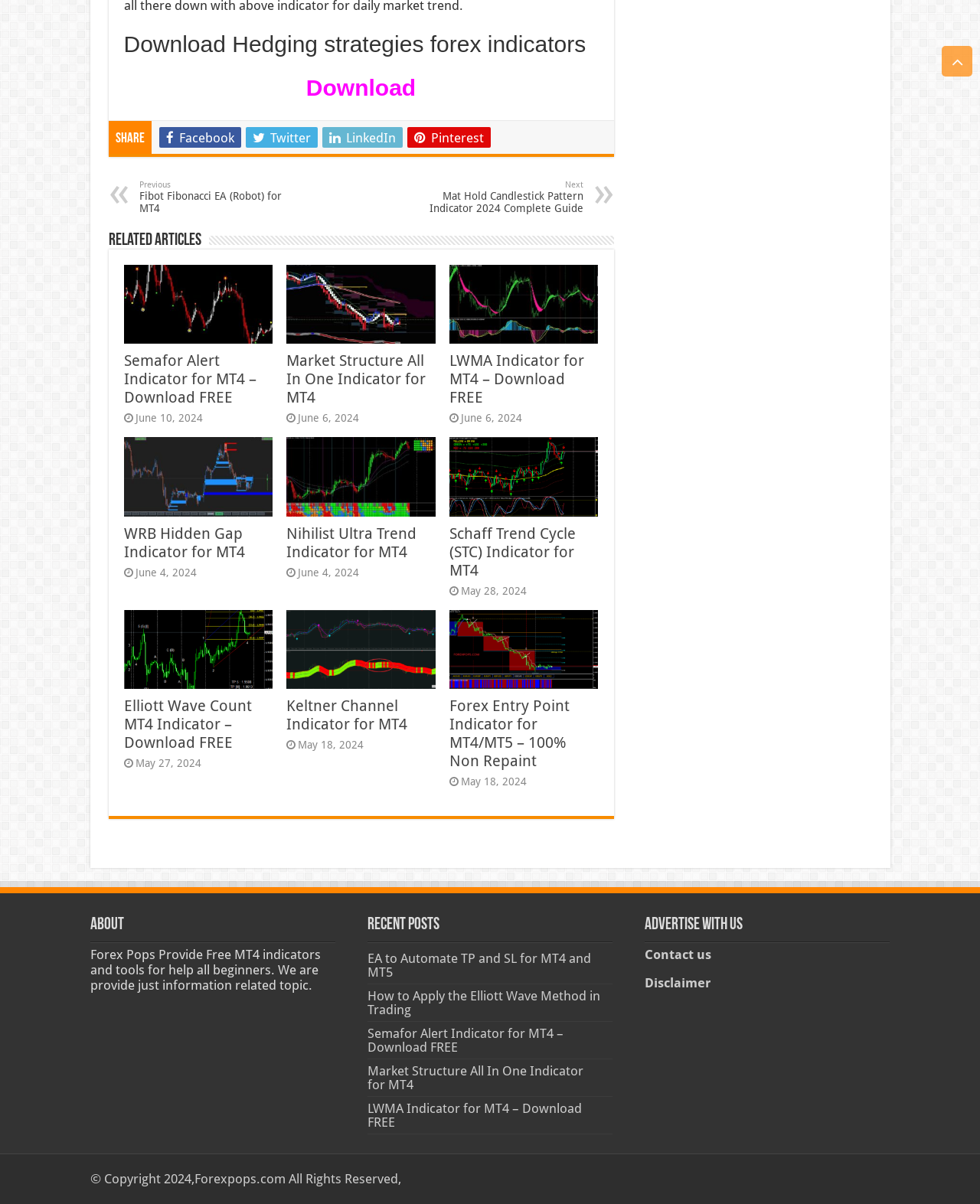Determine the bounding box coordinates (top-left x, top-left y, bottom-right x, bottom-right y) of the UI element described in the following text: alt="Elliott Wave Tool"

[0.126, 0.506, 0.278, 0.572]